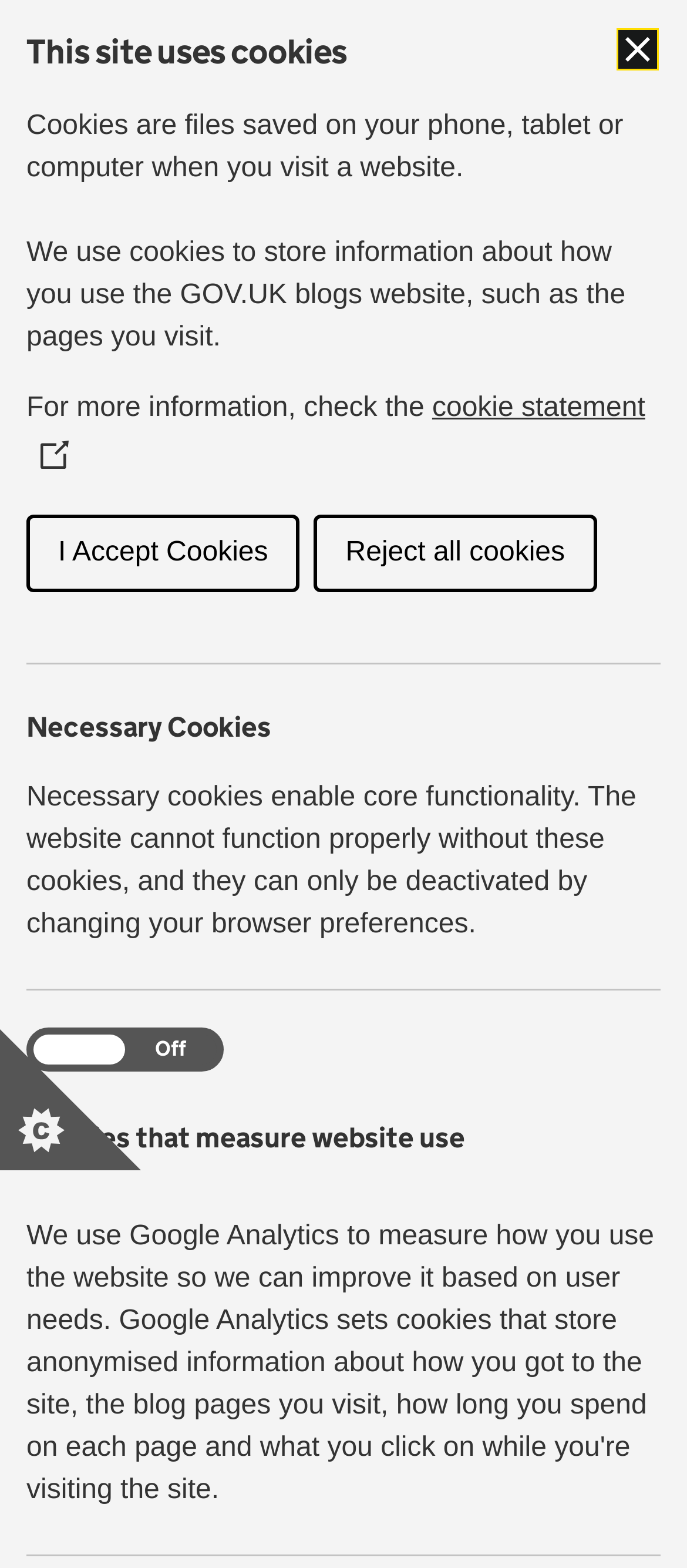Can you give a comprehensive explanation to the question given the content of the image?
What is the purpose of the GDS Academy?

I found the answer by reading the paragraph that starts with 'The GDS Academy was previously known as the Digital Academy...' and extracting the sentence that explains the purpose of the GDS Academy.